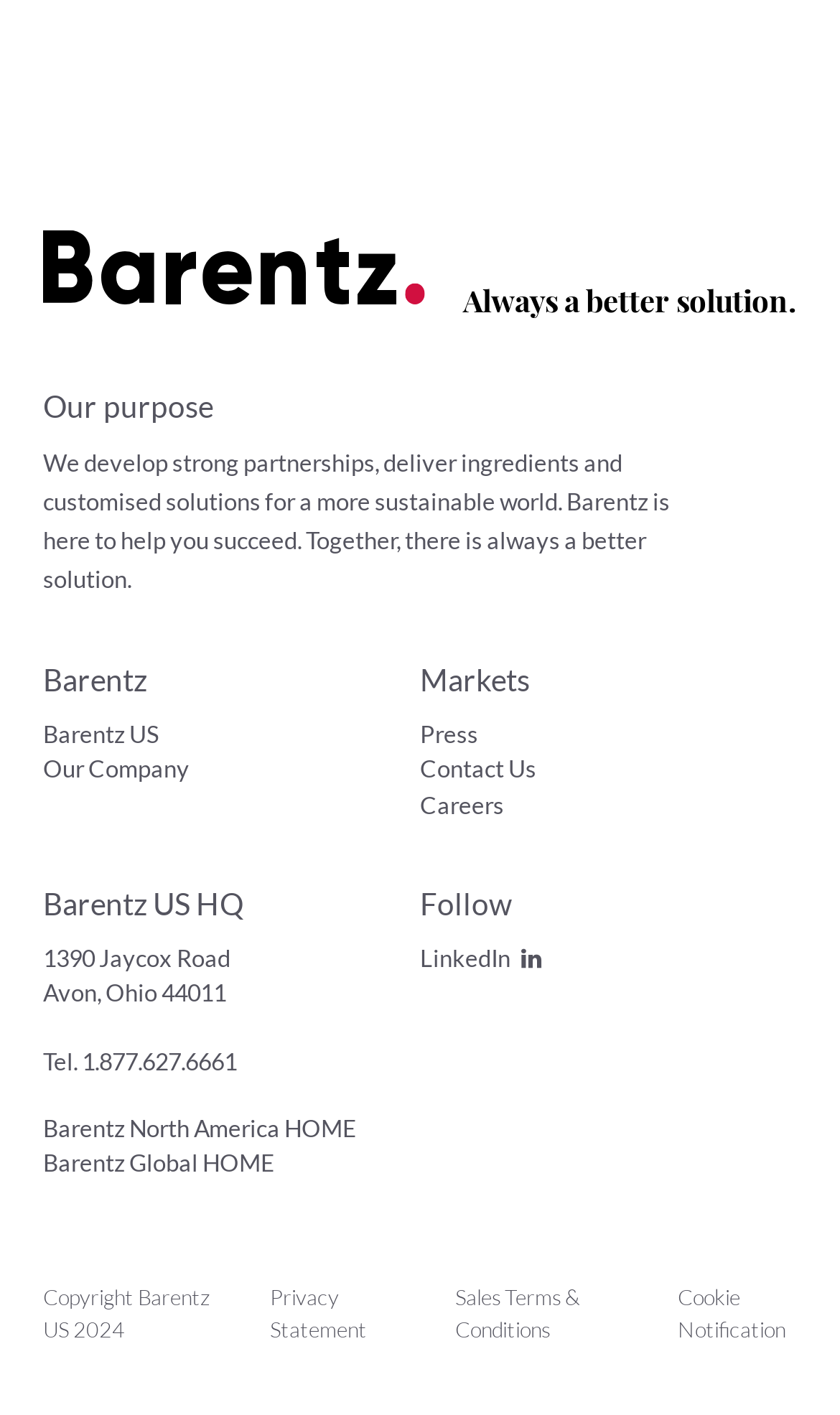What is the purpose of the company?
Carefully examine the image and provide a detailed answer to the question.

The purpose of the company is mentioned in the static text element with ID 176, which states 'We develop strong partnerships, deliver ingredients and customised solutions for a more sustainable world. Barentz is here to help you succeed. Together, there is always a better solution.'